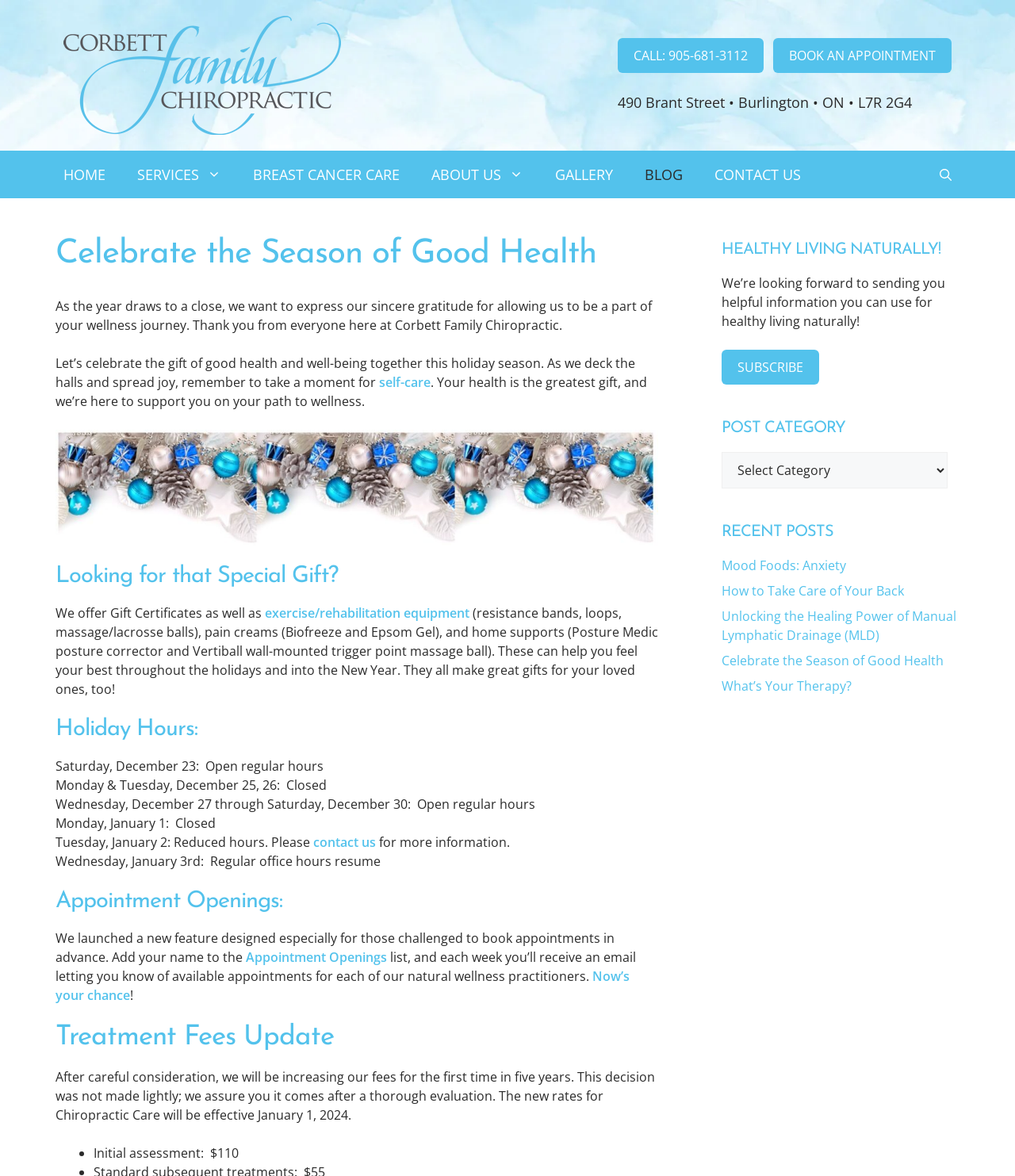Using the given description, provide the bounding box coordinates formatted as (top-left x, top-left y, bottom-right x, bottom-right y), with all values being floating point numbers between 0 and 1. Description: alt="Corbett Family Chiropractic"

[0.062, 0.055, 0.336, 0.07]